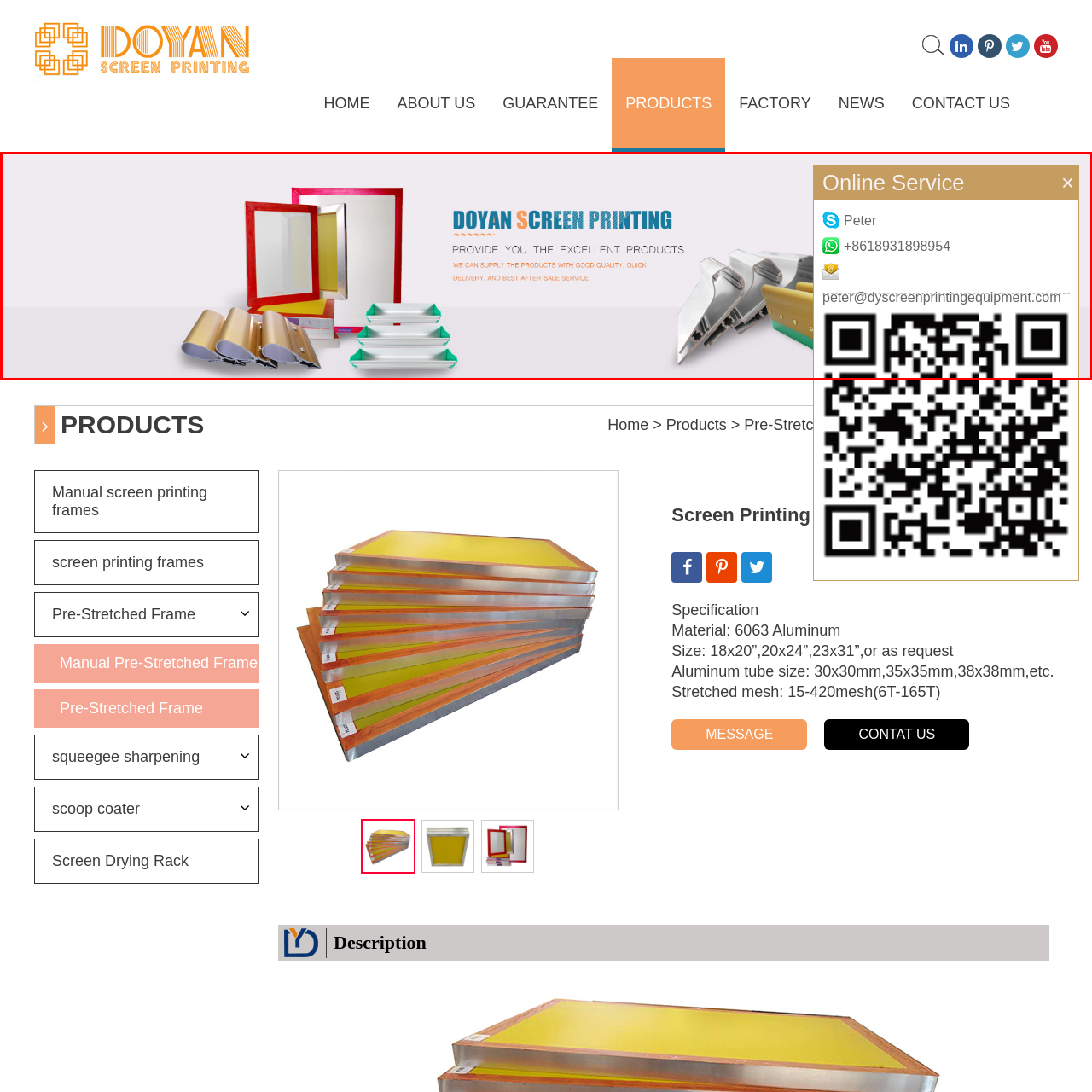Concentrate on the image section marked by the red rectangle and answer the following question comprehensively, using details from the image: What is the aesthetic of the backdrop?

The caption states that the backdrop 'maintains a clean and professional aesthetic', indicating that the aesthetic of the backdrop is clean and professional, which enhances the focus on the products displayed.